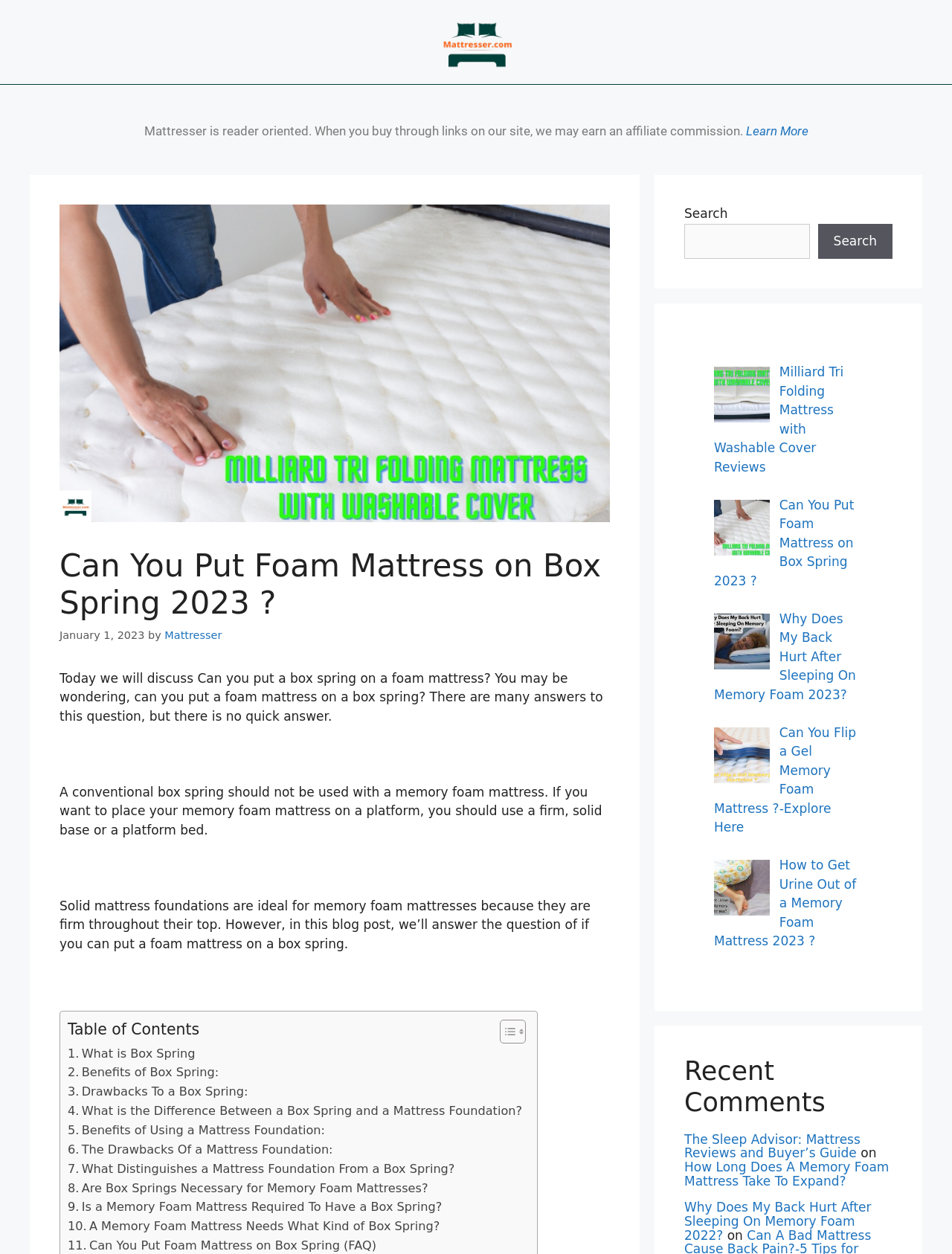Please determine the bounding box coordinates, formatted as (top-left x, top-left y, bottom-right x, bottom-right y), with all values as floating point numbers between 0 and 1. Identify the bounding box of the region described as: Search

[0.859, 0.178, 0.938, 0.206]